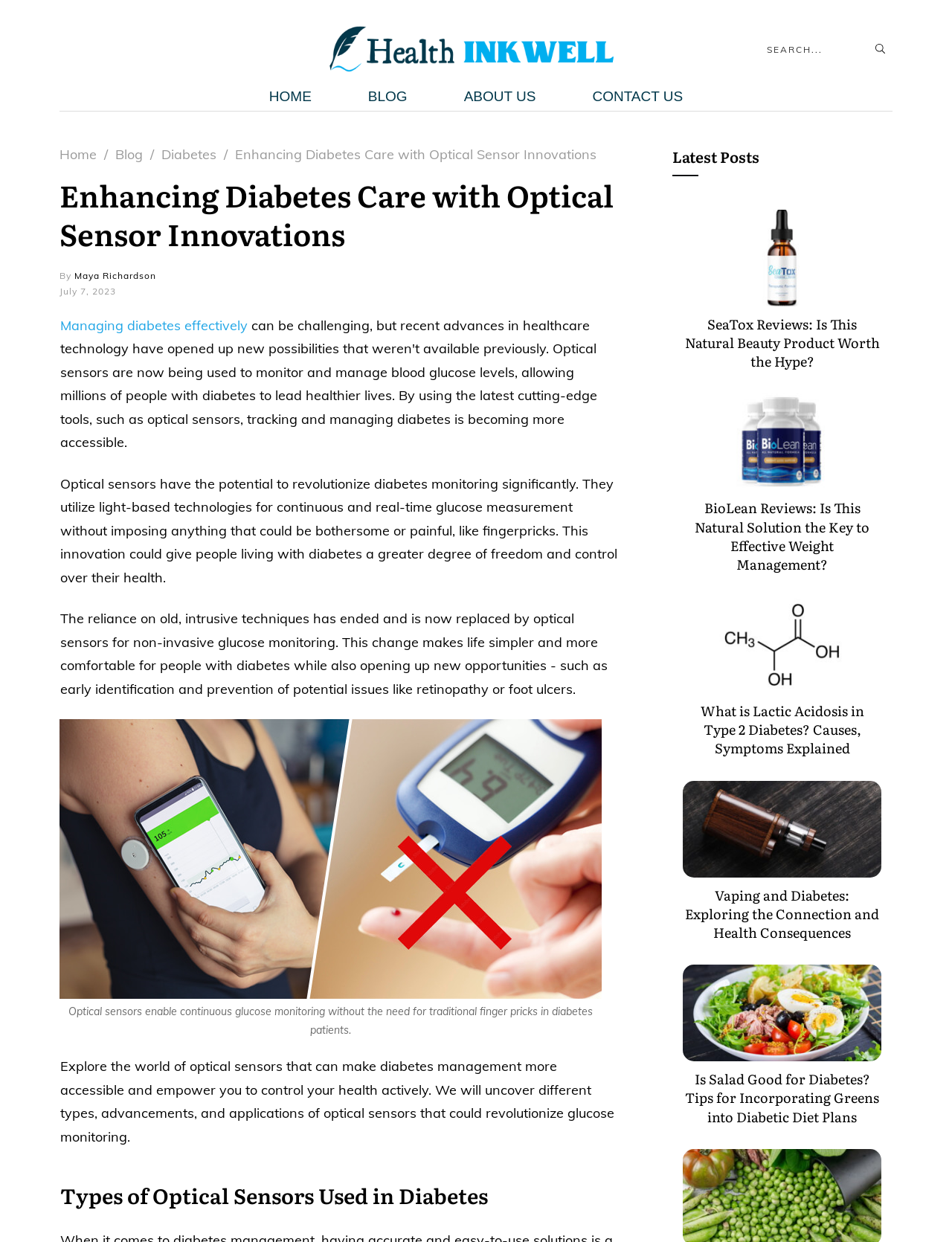With reference to the image, please provide a detailed answer to the following question: What is the topic of the webpage?

I analyzed the content of the webpage and found that it discusses the use of optical sensors in diabetes care and management, highlighting their potential benefits and applications.